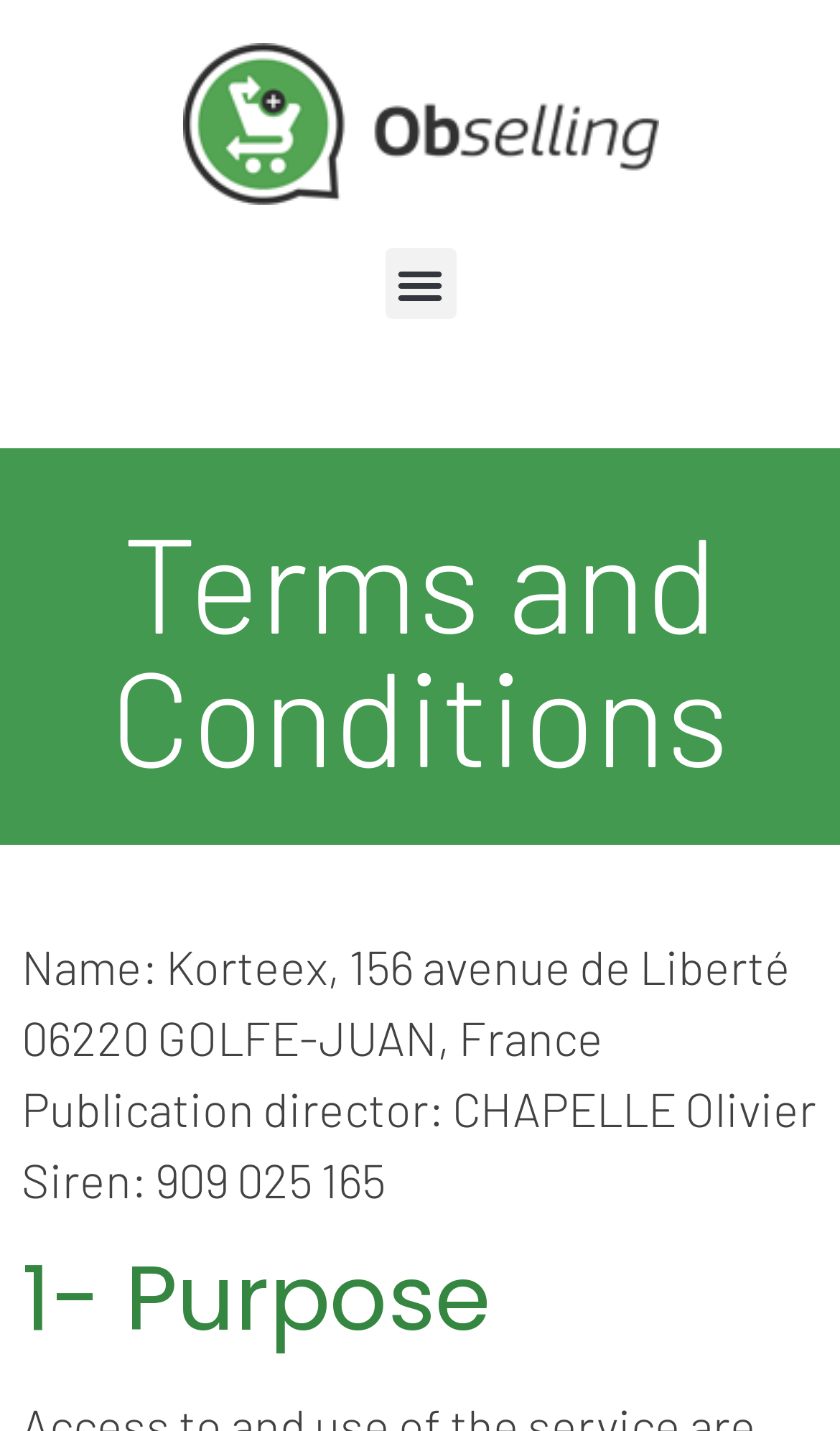Answer the question using only one word or a concise phrase: Who is the publication director?

CHAPELLE Olivier